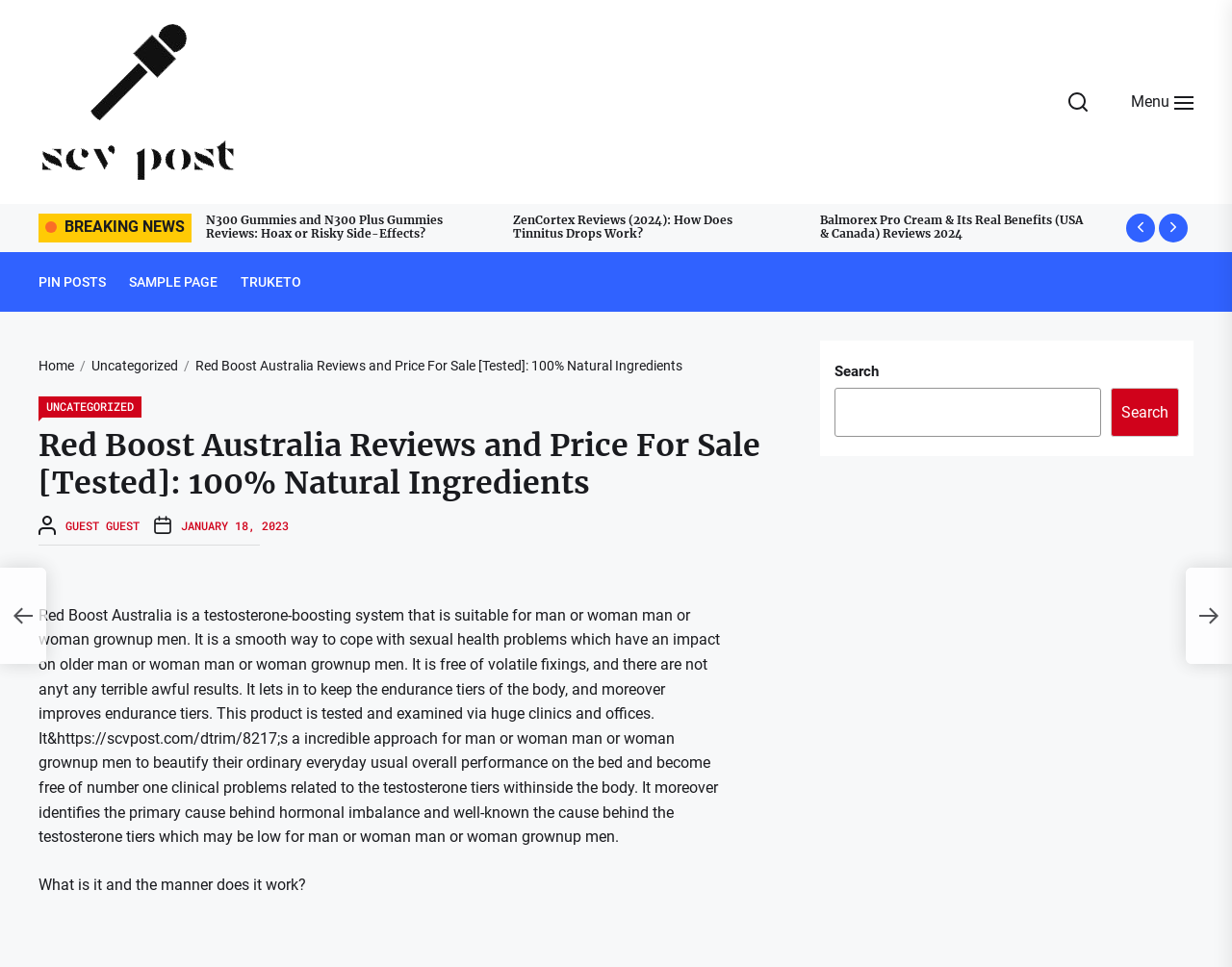What is the purpose of the search box?
Based on the image, answer the question with as much detail as possible.

The search box is located at the top right corner of the webpage, and its purpose is to allow users to search for specific content within the website. This makes it easy for users to find related articles or information quickly.